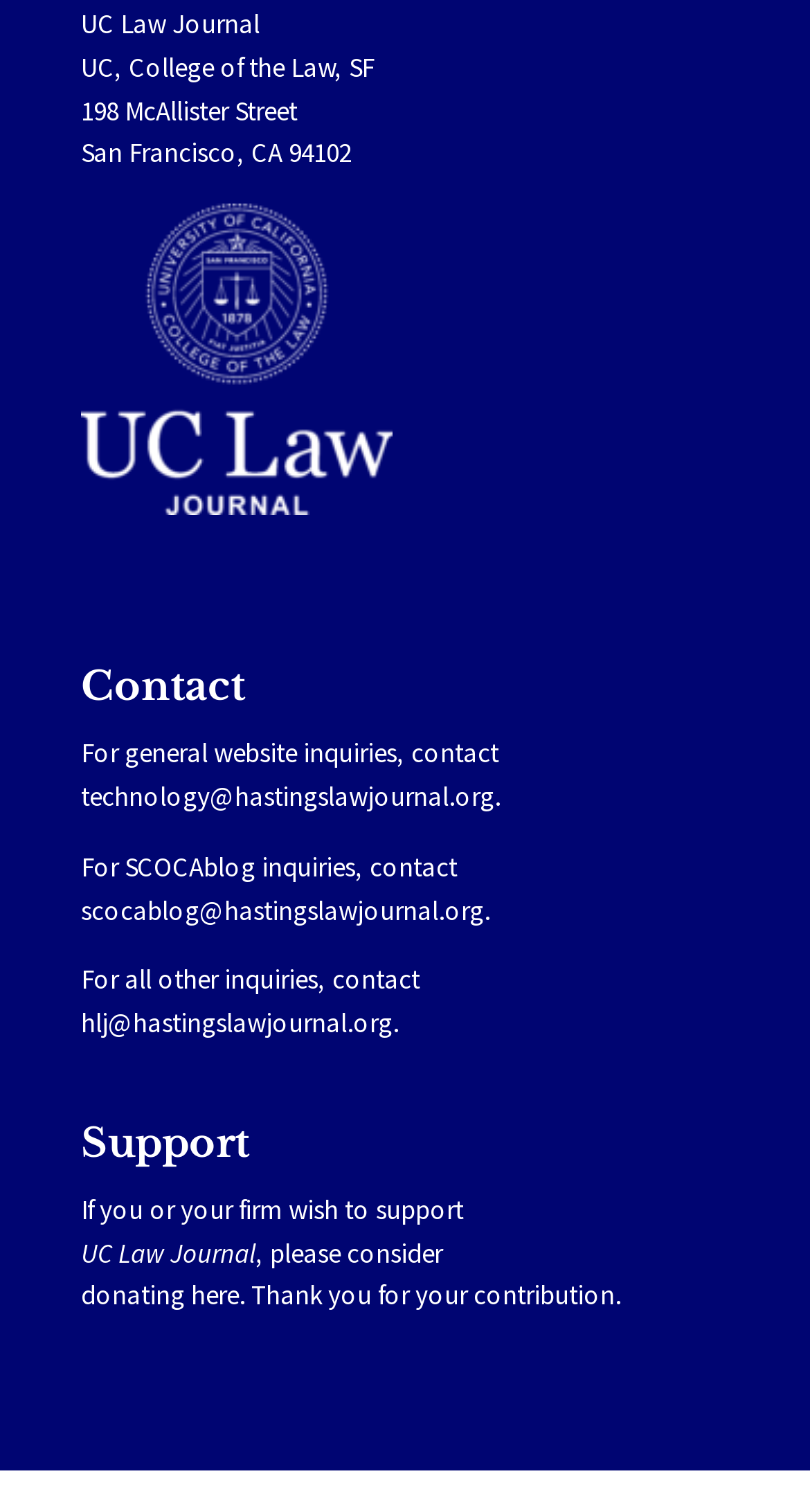What is the name of the college mentioned?
Using the visual information from the image, give a one-word or short-phrase answer.

UC, College of the Law, SF